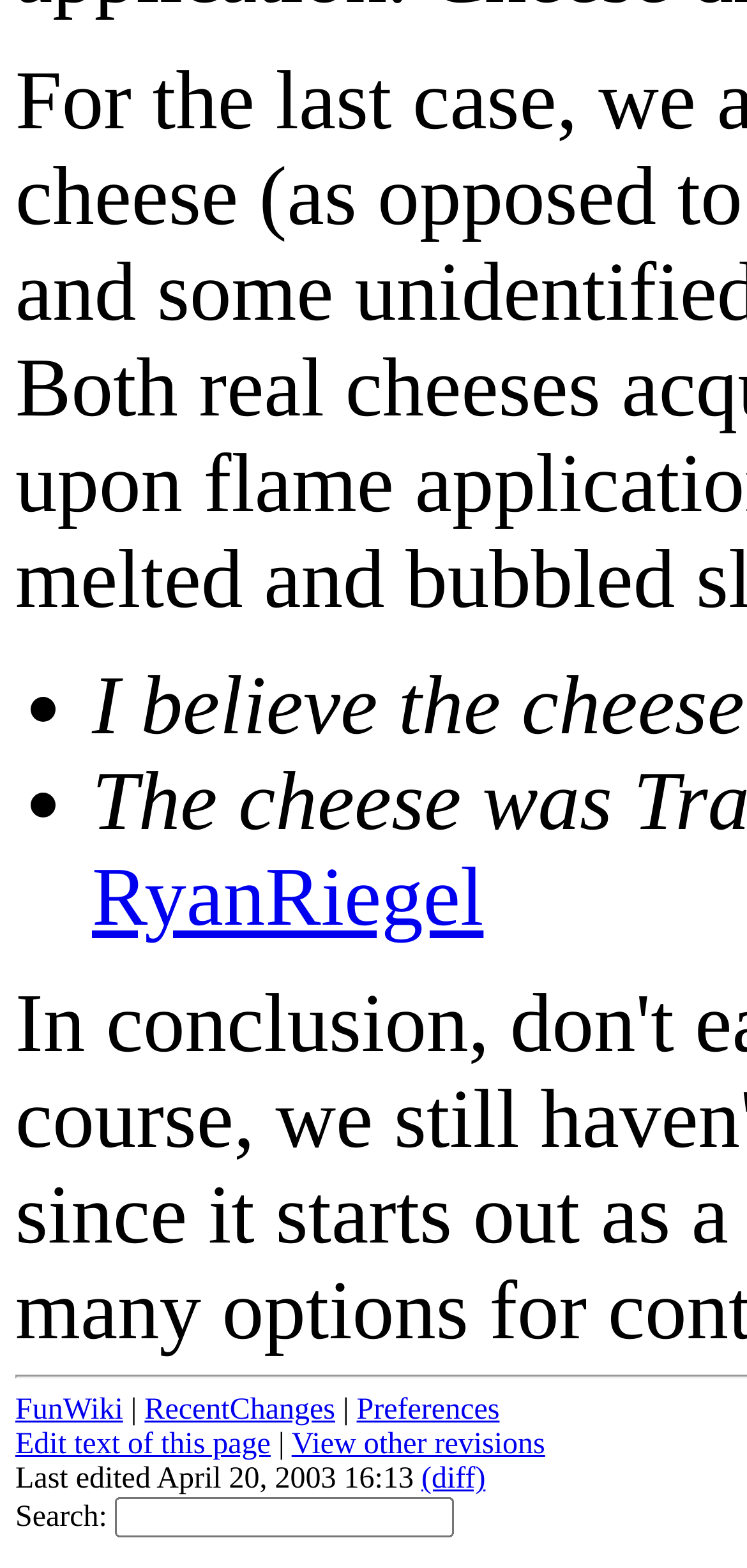What is the link to view other revisions?
Can you provide a detailed and comprehensive answer to the question?

I found the link 'View other revisions' at coordinates [0.39, 0.911, 0.73, 0.932], which is the link to view other revisions of the page.